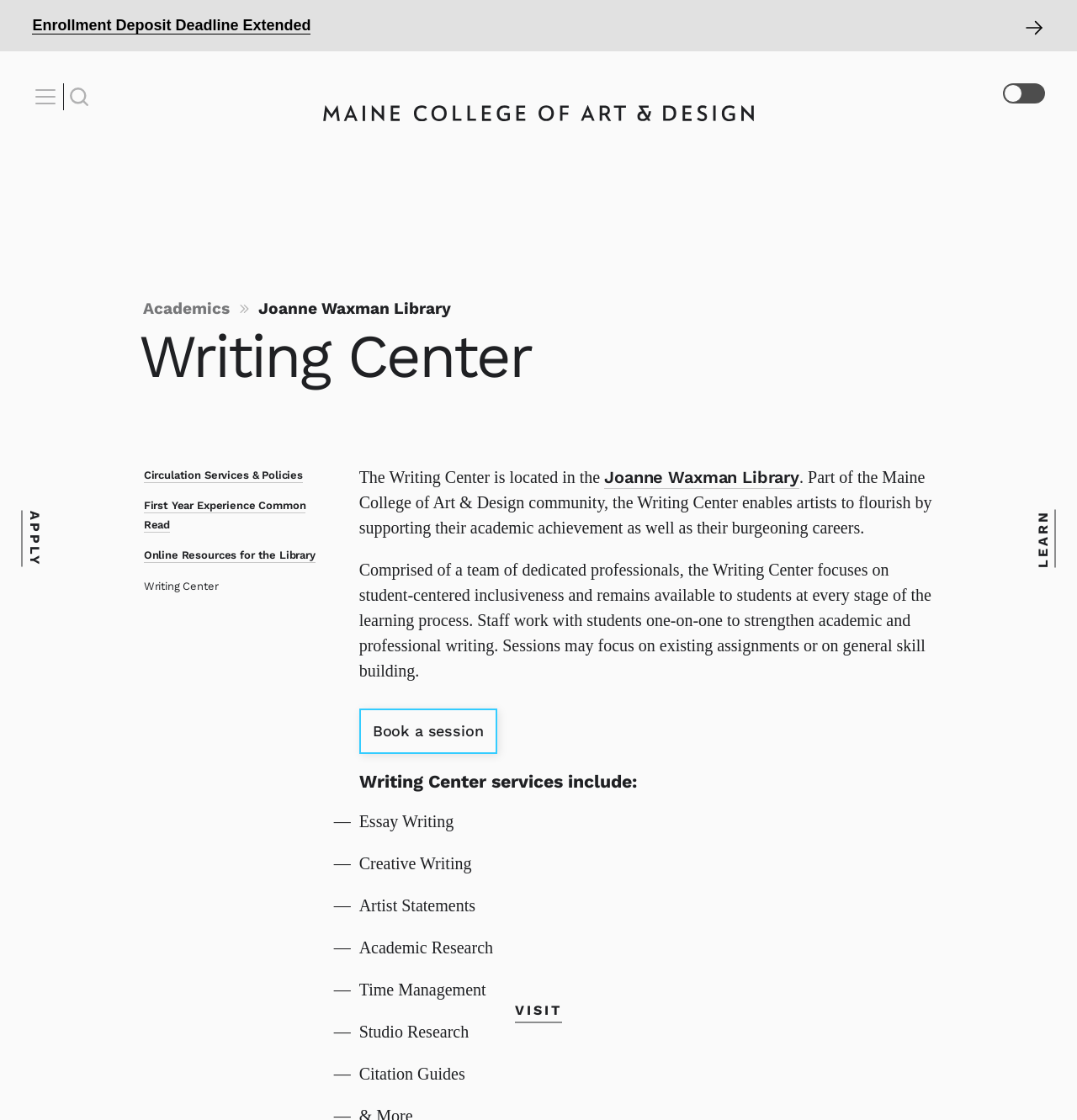Identify the bounding box coordinates of the clickable region required to complete the instruction: "Search the site". The coordinates should be given as four float numbers within the range of 0 and 1, i.e., [left, top, right, bottom].

[0.06, 0.085, 0.084, 0.099]